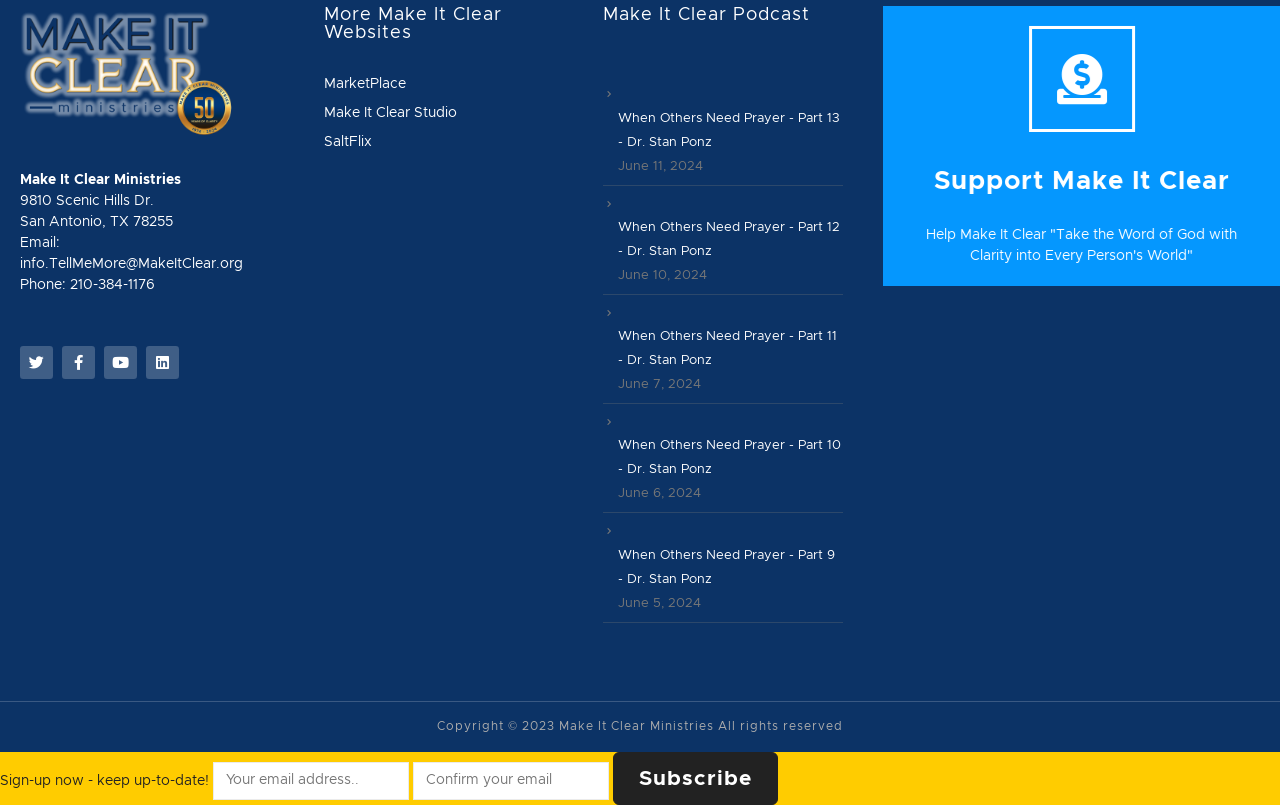Please predict the bounding box coordinates of the element's region where a click is necessary to complete the following instruction: "Listen to the When Others Need Prayer - Part 13 podcast". The coordinates should be represented by four float numbers between 0 and 1, i.e., [left, top, right, bottom].

[0.483, 0.139, 0.656, 0.185]